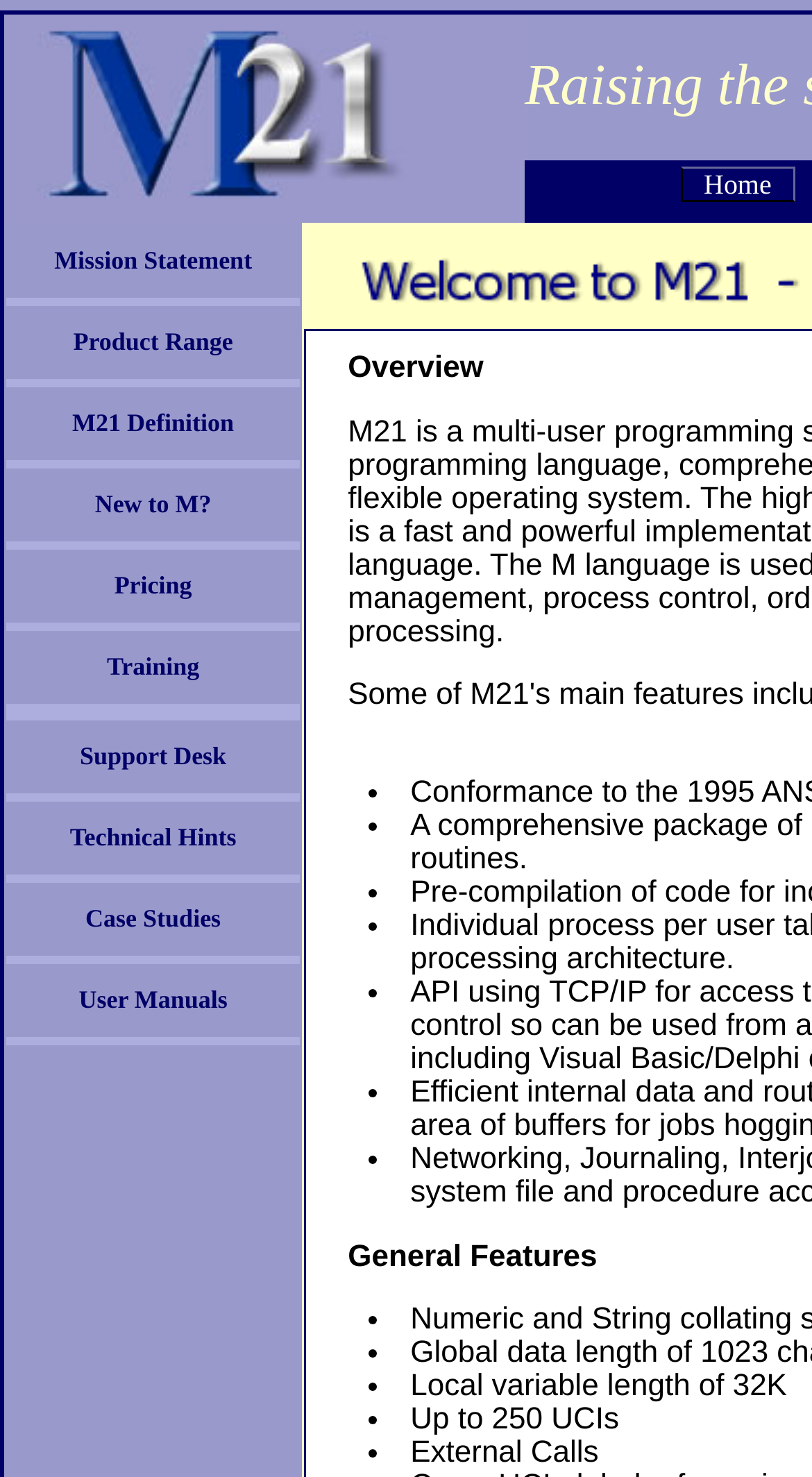Locate the UI element described by Pricing in the provided webpage screenshot. Return the bounding box coordinates in the format (top-left x, top-left y, bottom-right x, bottom-right y), ensuring all values are between 0 and 1.

[0.141, 0.386, 0.236, 0.406]